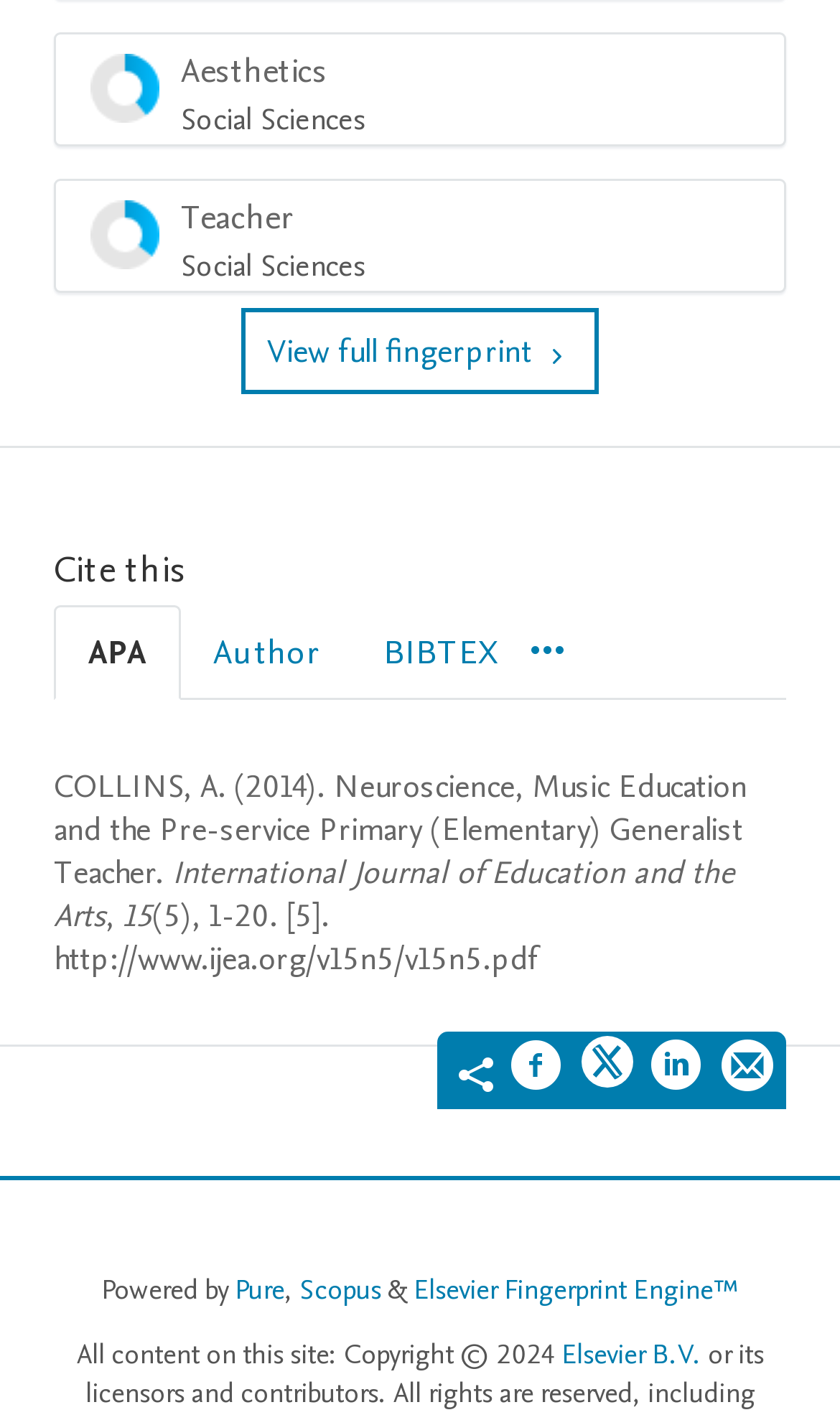Locate the bounding box coordinates of the segment that needs to be clicked to meet this instruction: "View full fingerprint".

[0.287, 0.217, 0.713, 0.278]